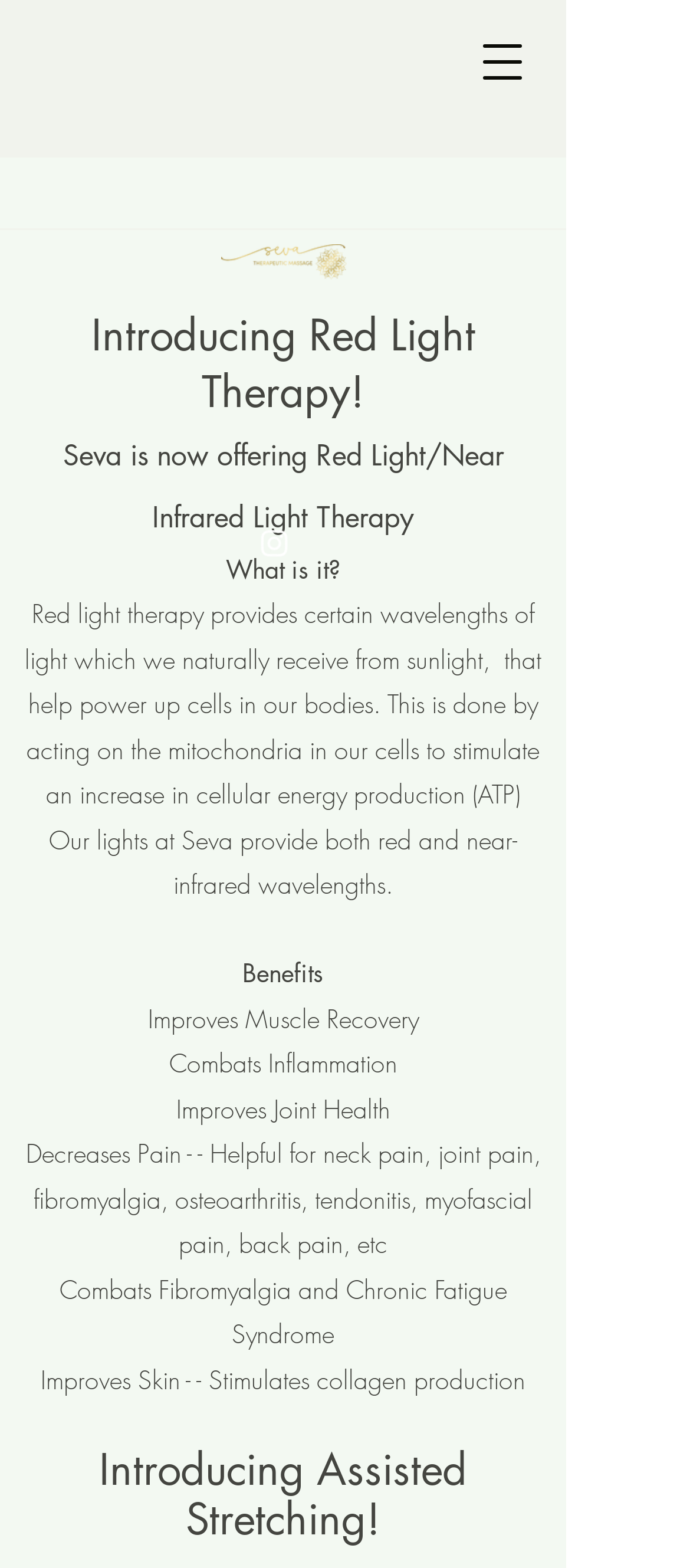What is the purpose of red light therapy?
Provide an in-depth and detailed explanation in response to the question.

According to the webpage, red light therapy provides certain wavelengths of light that help power up cells in our bodies by acting on the mitochondria in our cells to stimulate an increase in cellular energy production (ATP).